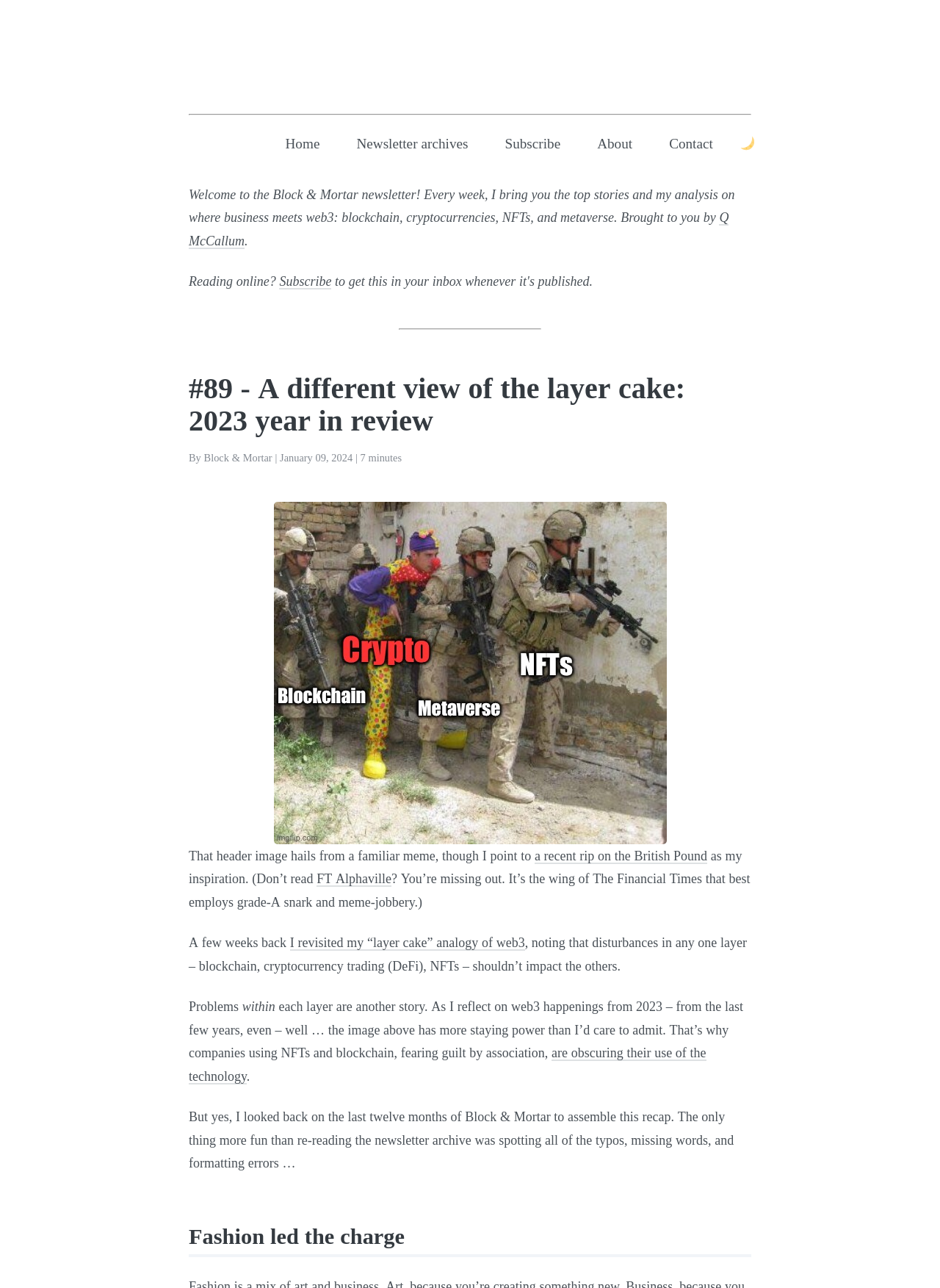Identify and provide the bounding box for the element described by: "Privacy Statement".

None